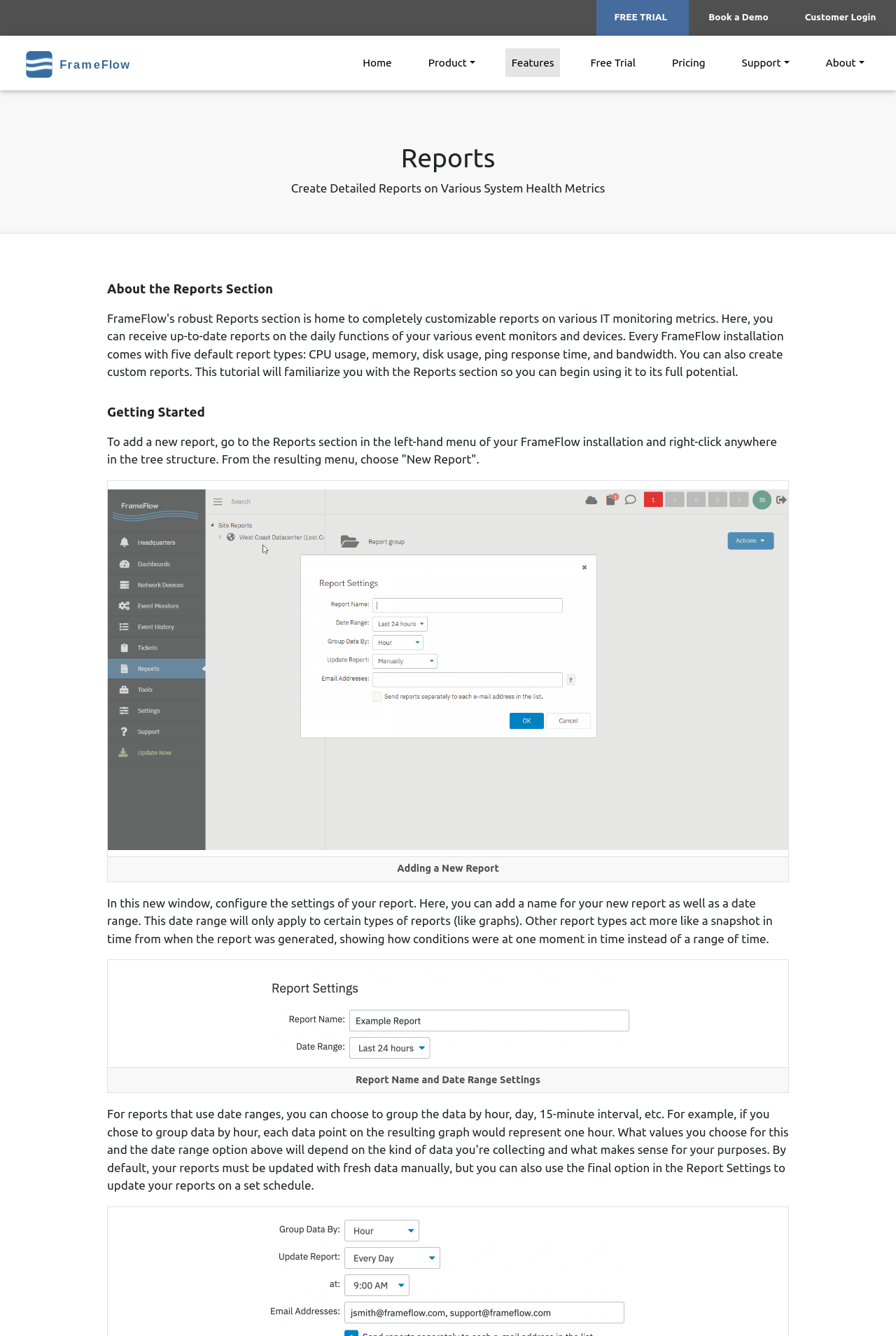Answer the question using only a single word or phrase: 
What is the purpose of the 'Reports' section?

Create detailed reports